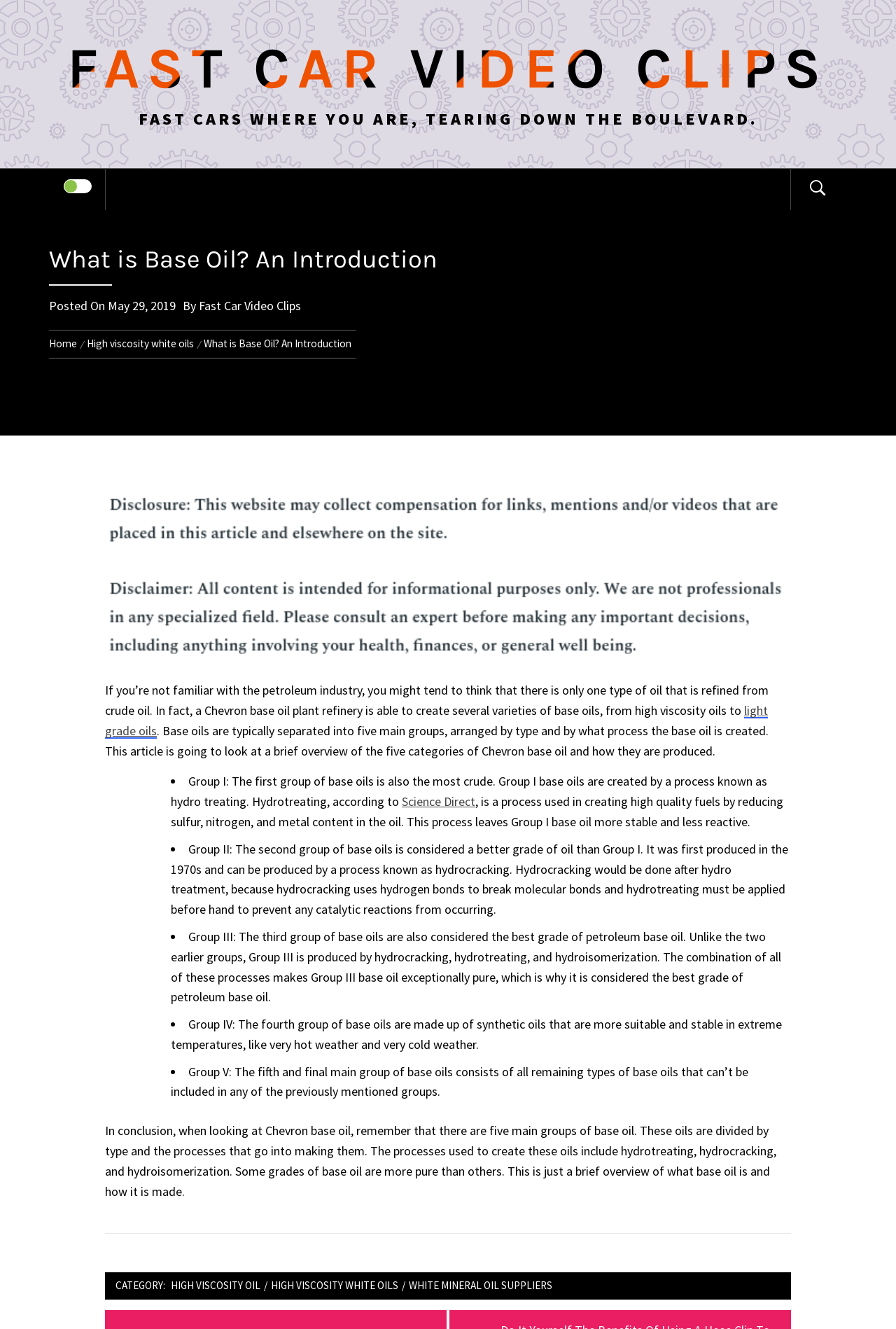Using the format (top-left x, top-left y, bottom-right x, bottom-right y), and given the element description, identify the bounding box coordinates within the screenshot: light grade oils

[0.117, 0.528, 0.857, 0.556]